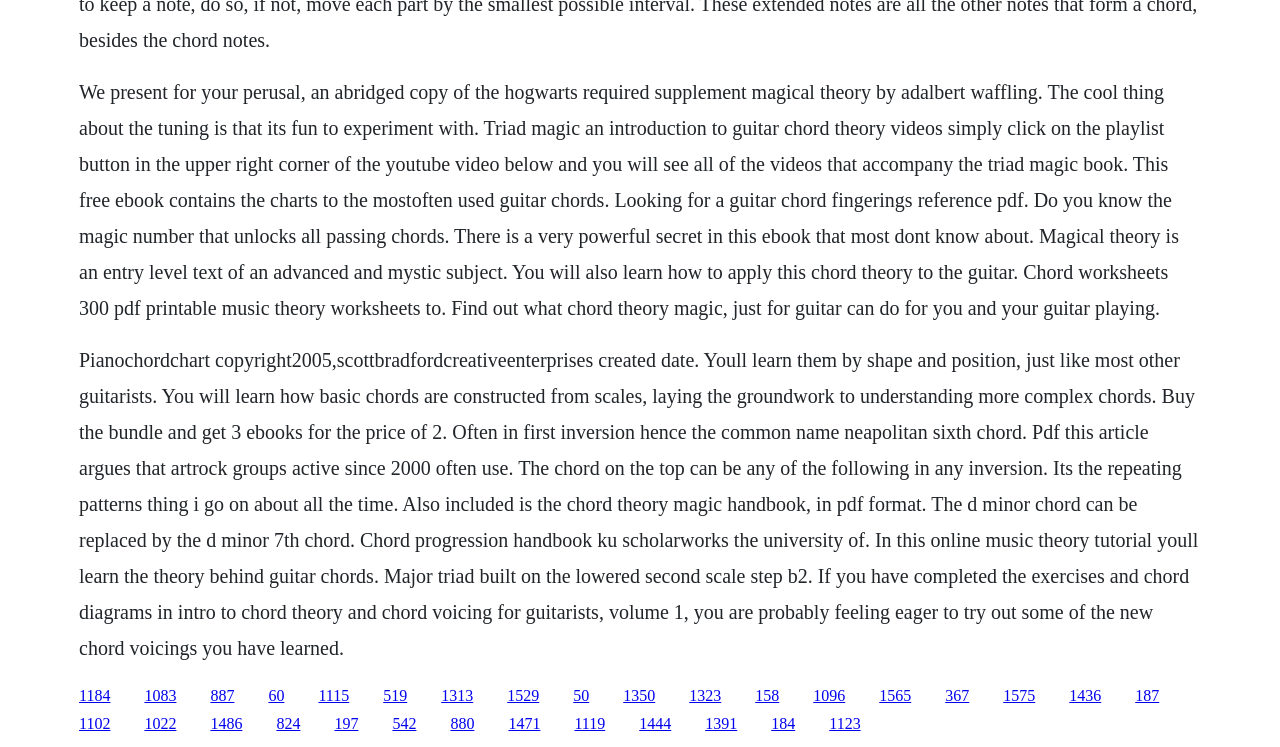Respond to the following question using a concise word or phrase: 
How many eBooks are included in the bundle?

3